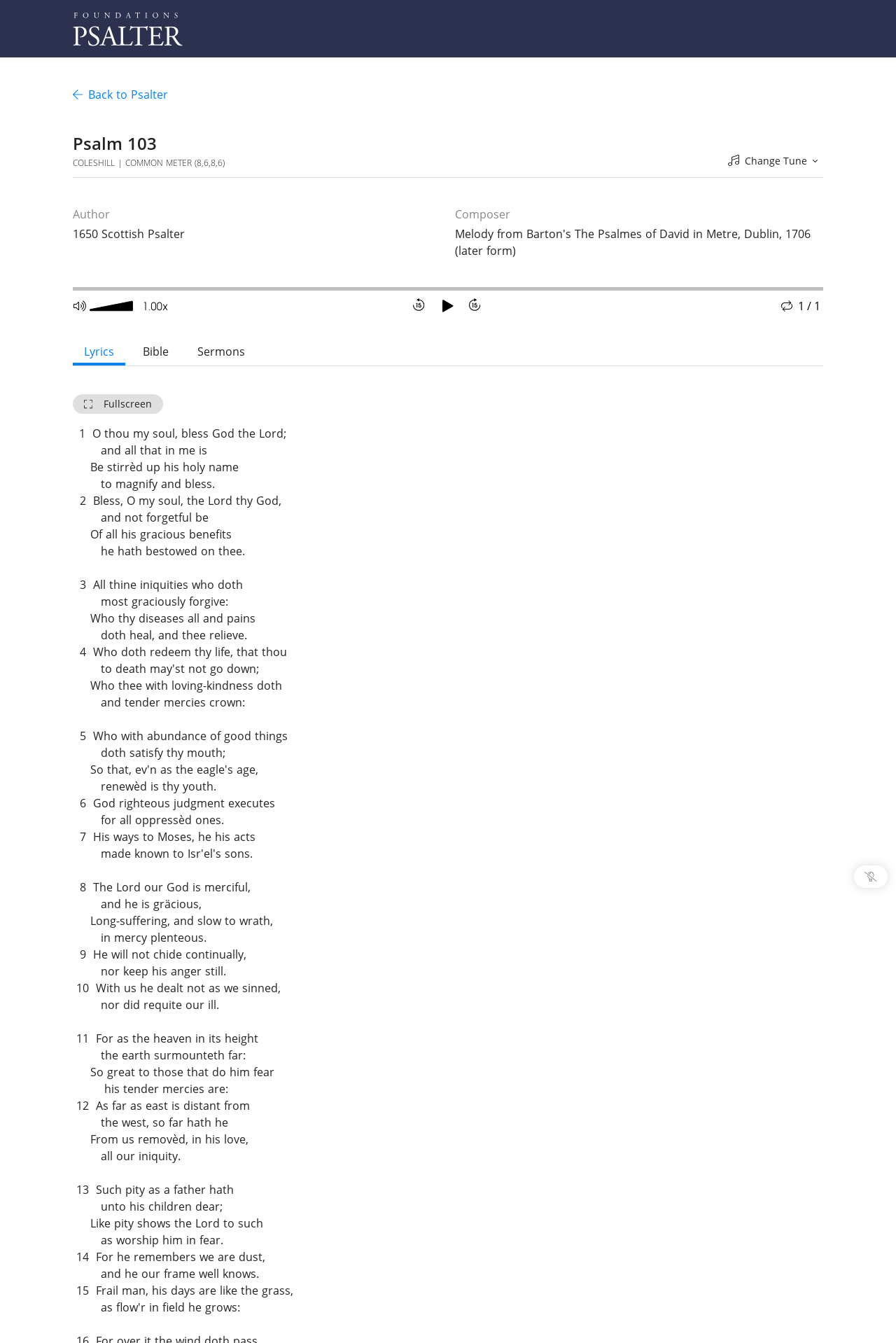What is the purpose of the slider?
Using the image, elaborate on the answer with as much detail as possible.

The purpose of the slider is inferred from its horizontal orientation and the presence of buttons with playback icons nearby. The slider is likely used to adjust the volume of the audio playback of the psalm.